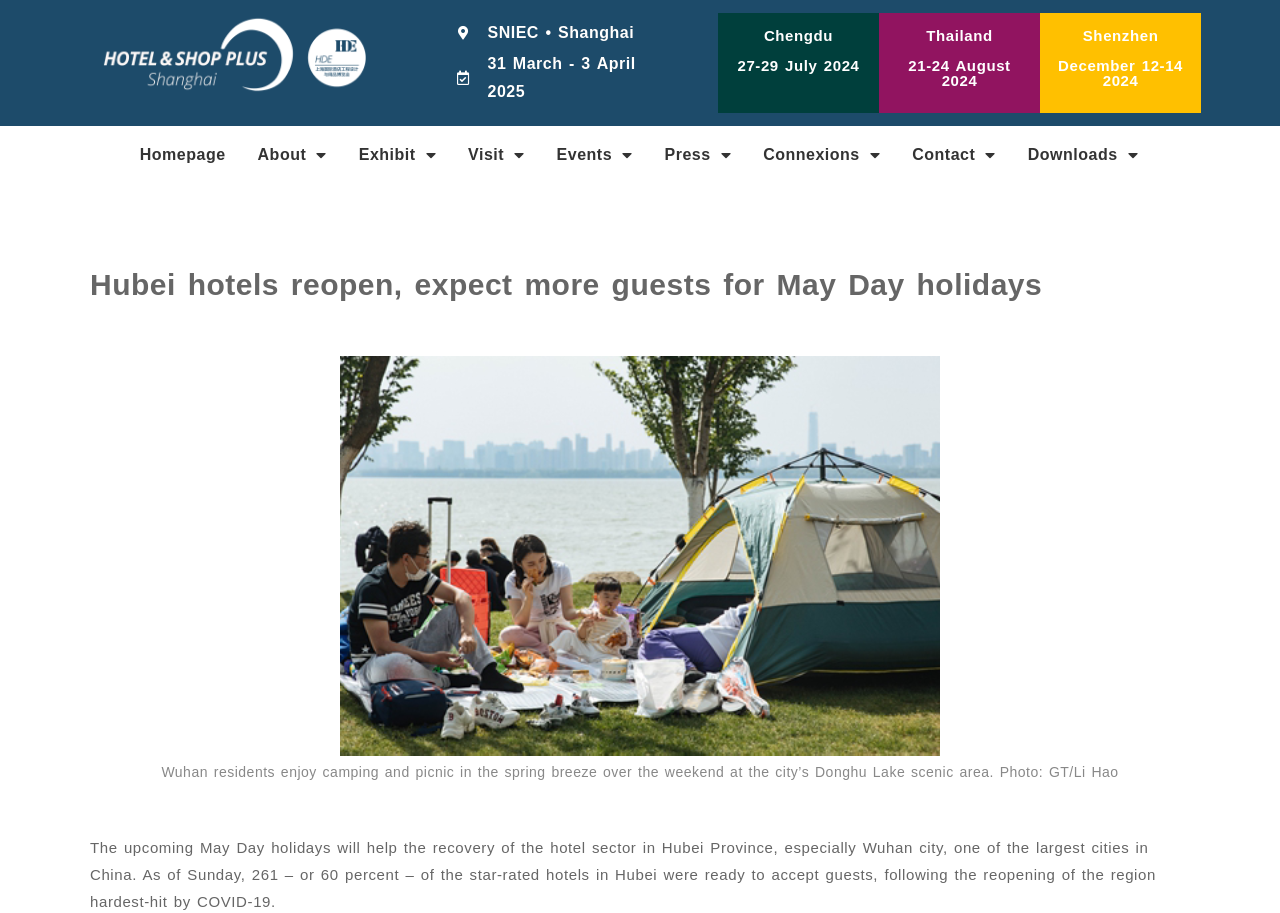Using a single word or phrase, answer the following question: 
What is the date of the Shanghai International Hospitality Design & Supplies Expo in 2025?

31 March - 3 April 2025